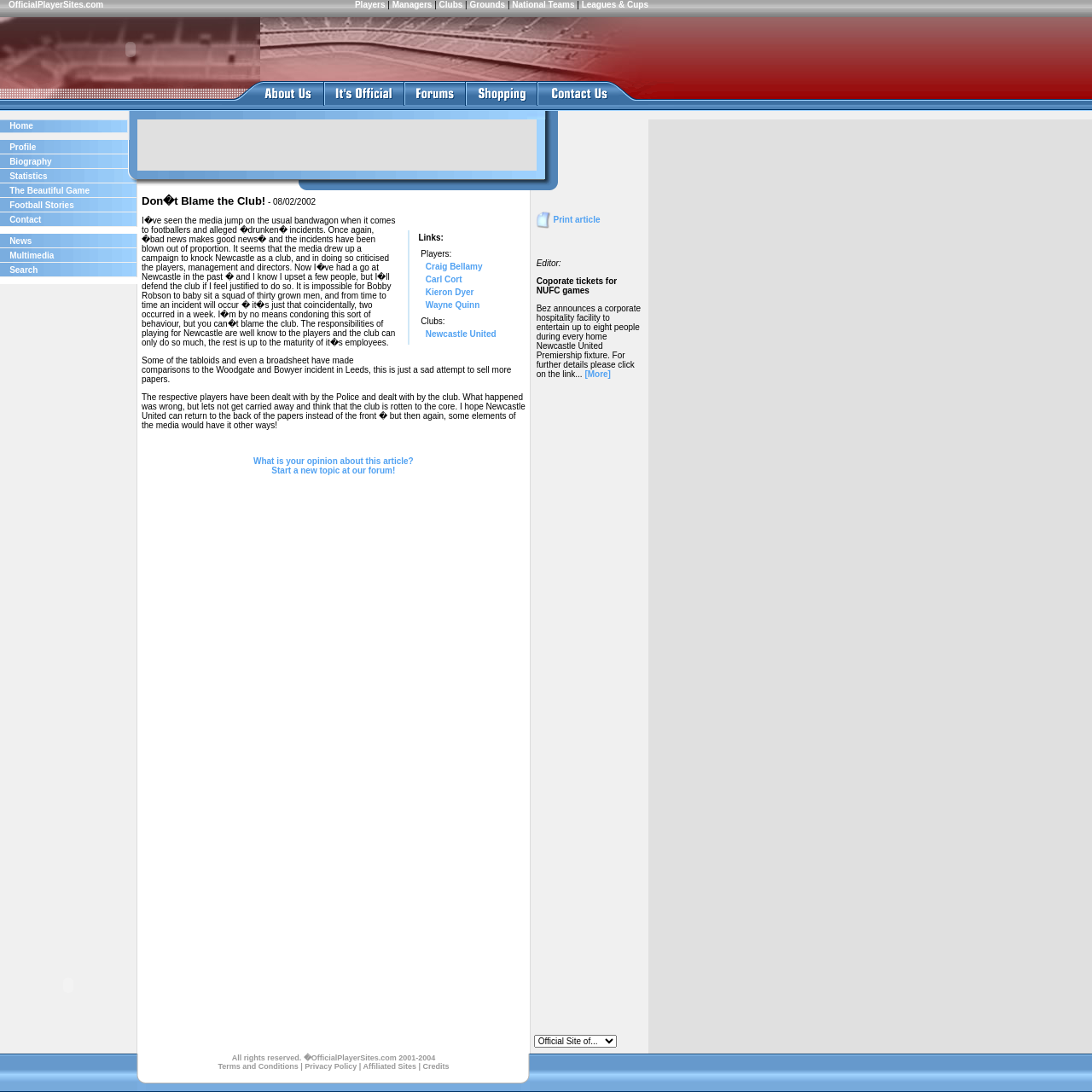From the details in the image, provide a thorough response to the question: What is the website's name?

I found the website's name by looking at the top-left corner of the webpage, where it says 'OfficialPlayerSites.com' in a link format.